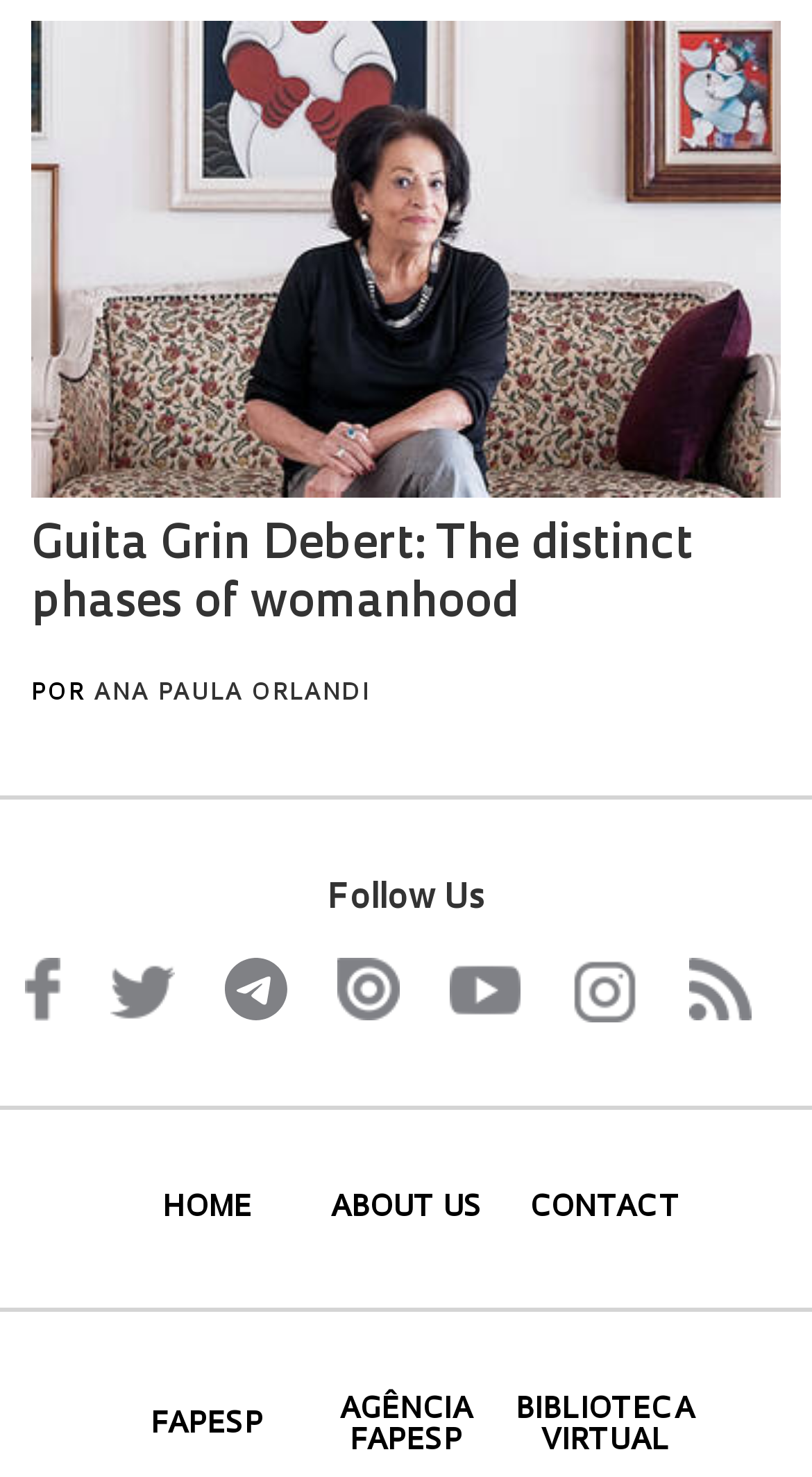Pinpoint the bounding box coordinates of the clickable element to carry out the following instruction: "Subscribe to RSS feed."

[0.849, 0.648, 0.926, 0.69]